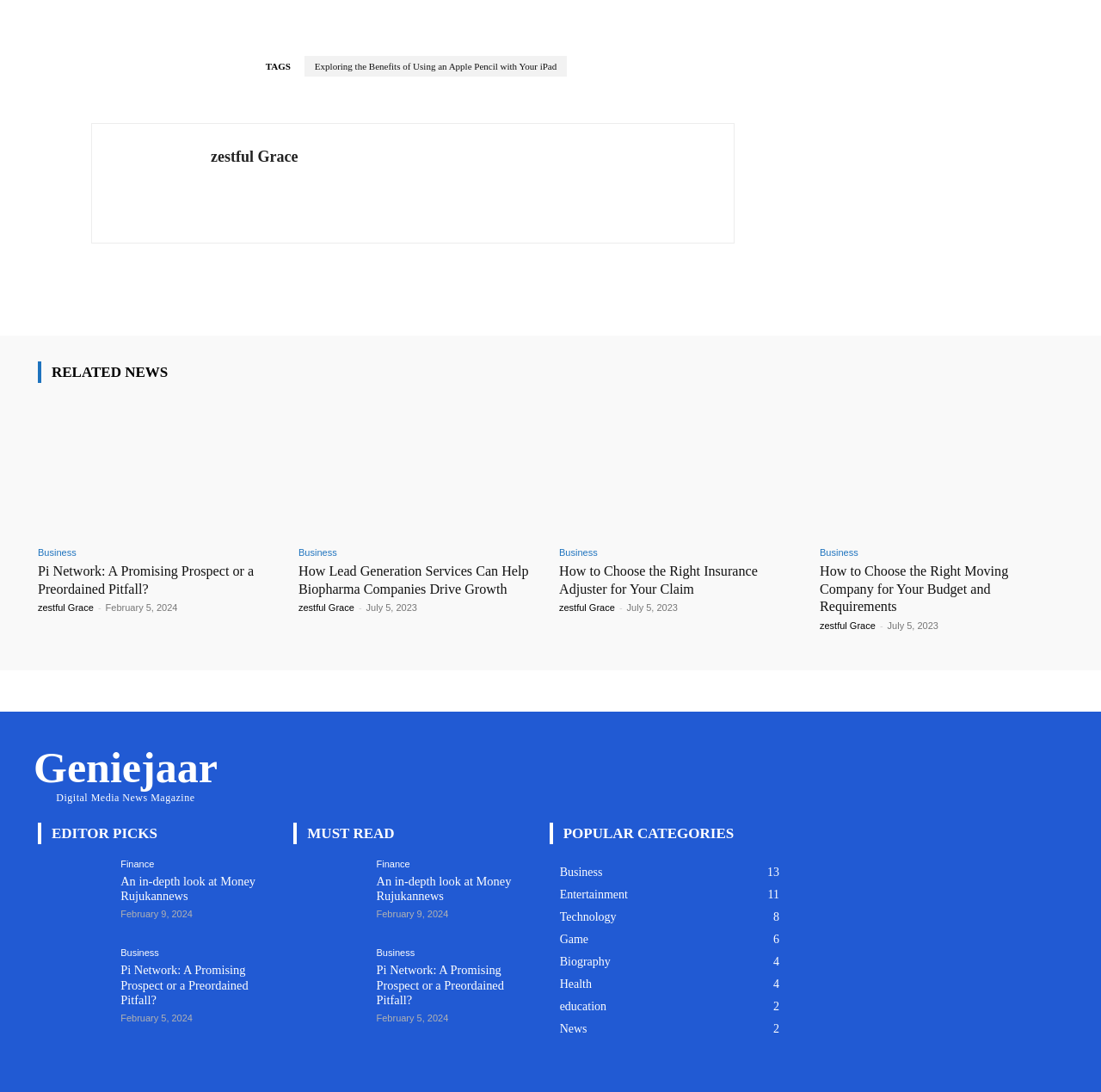Provide a one-word or brief phrase answer to the question:
What is the date of the article 'An in-dеpth look at Money Rujukannews'?

February 9, 2024